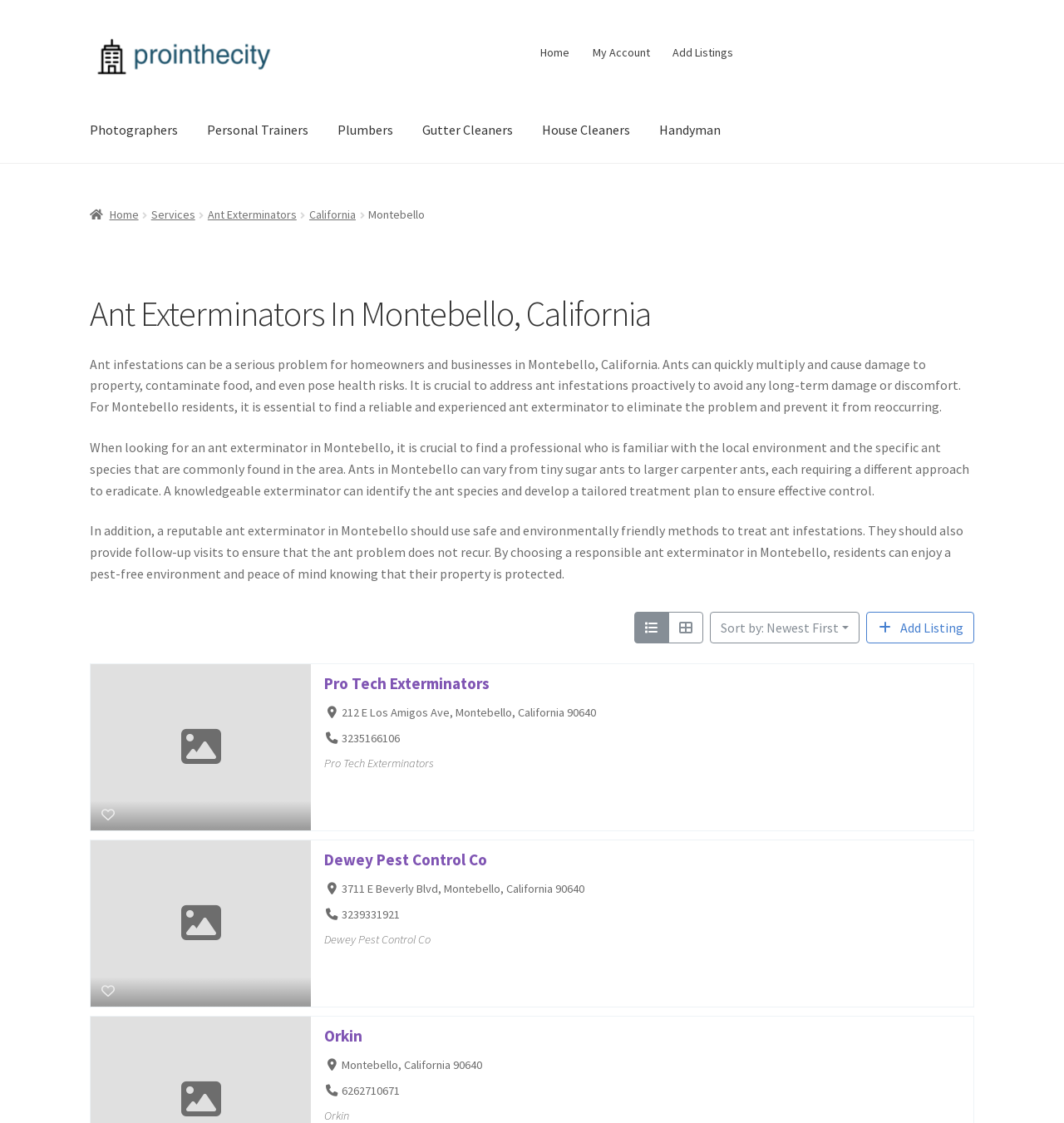How many ant exterminators are listed?
Refer to the image and provide a one-word or short phrase answer.

3